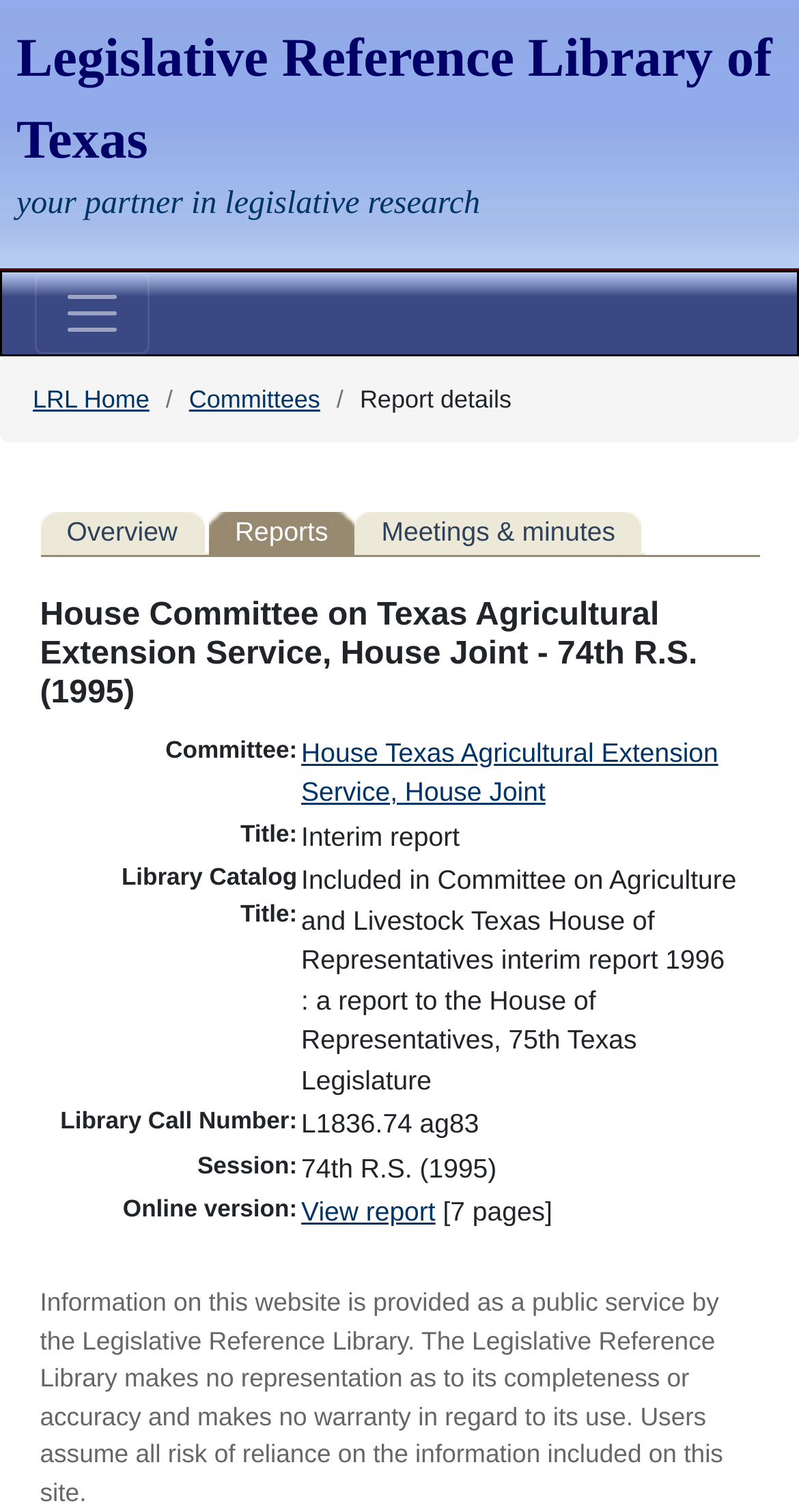Show the bounding box coordinates of the element that should be clicked to complete the task: "View report".

[0.377, 0.791, 0.545, 0.811]